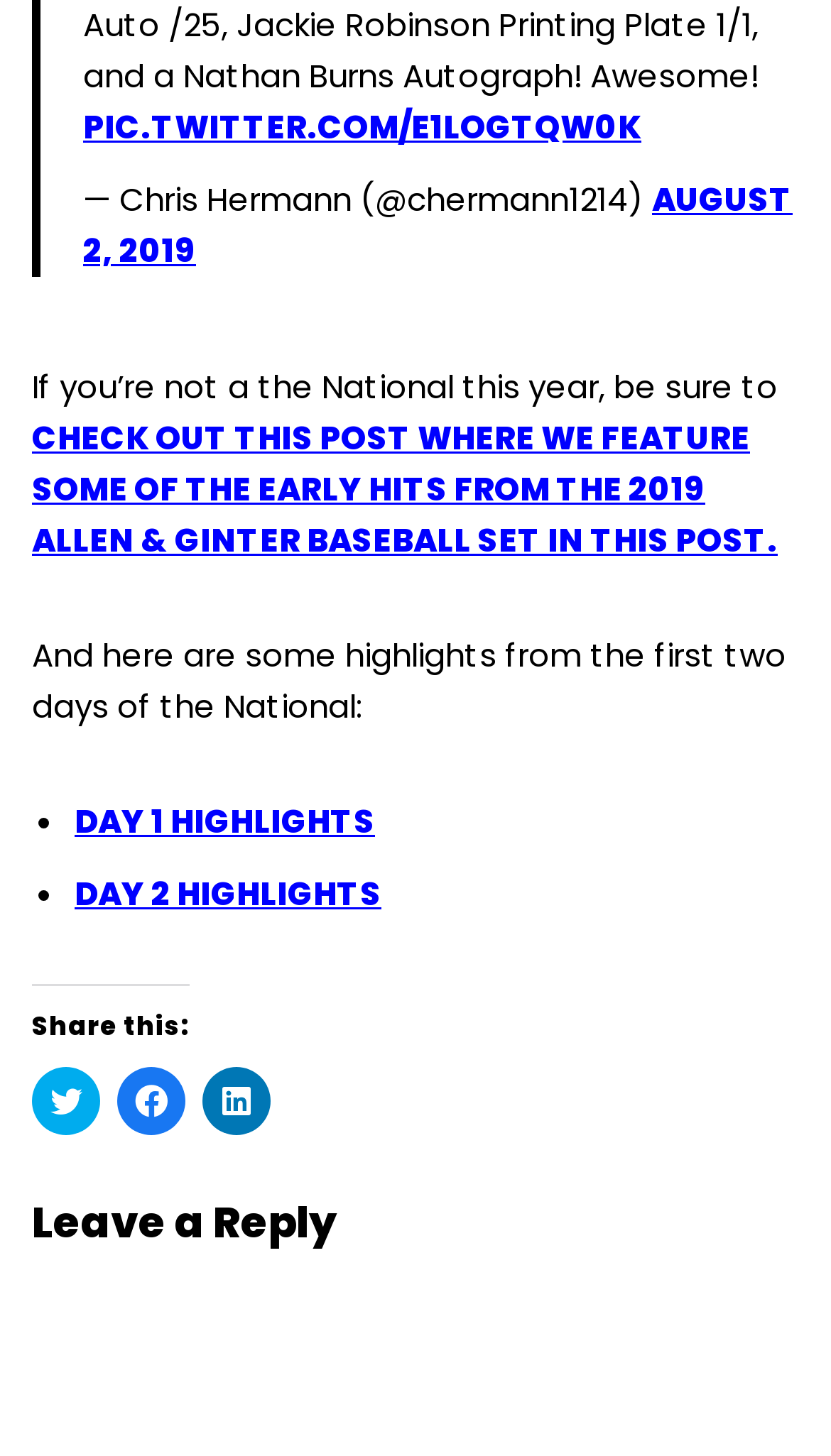Show me the bounding box coordinates of the clickable region to achieve the task as per the instruction: "Leave a reply".

[0.038, 0.823, 0.962, 0.858]